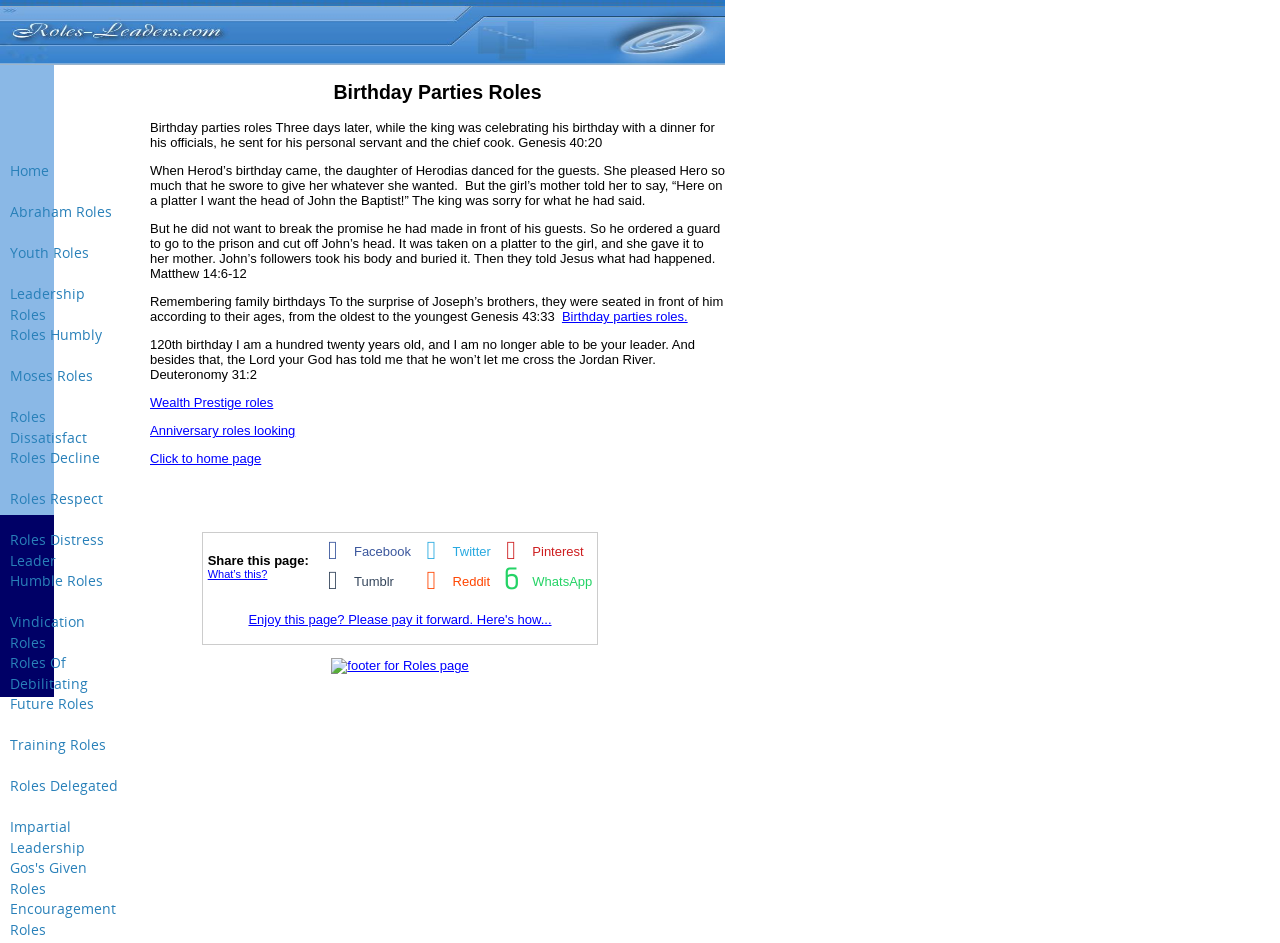Find the bounding box coordinates of the clickable element required to execute the following instruction: "Click the 'Facebook' share button". Provide the coordinates as four float numbers between 0 and 1, i.e., [left, top, right, bottom].

[0.247, 0.576, 0.321, 0.591]